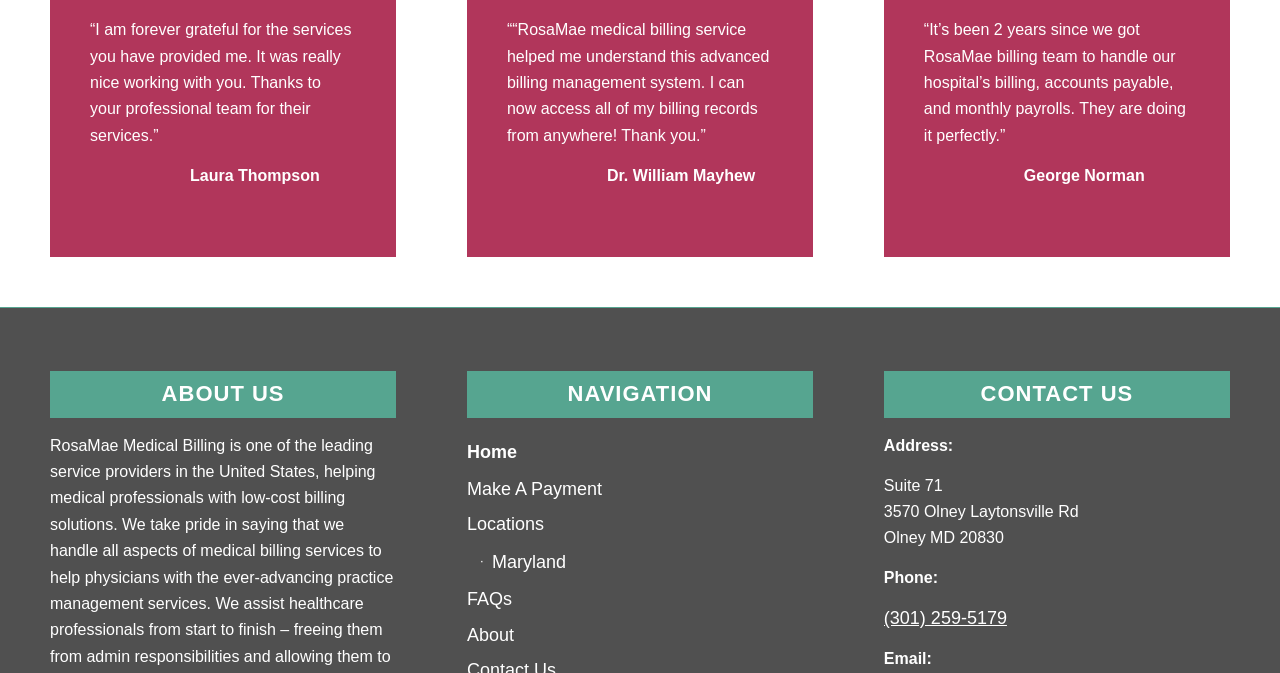Answer the question in one word or a short phrase:
What is the purpose of the service according to the testimonials?

Billing management